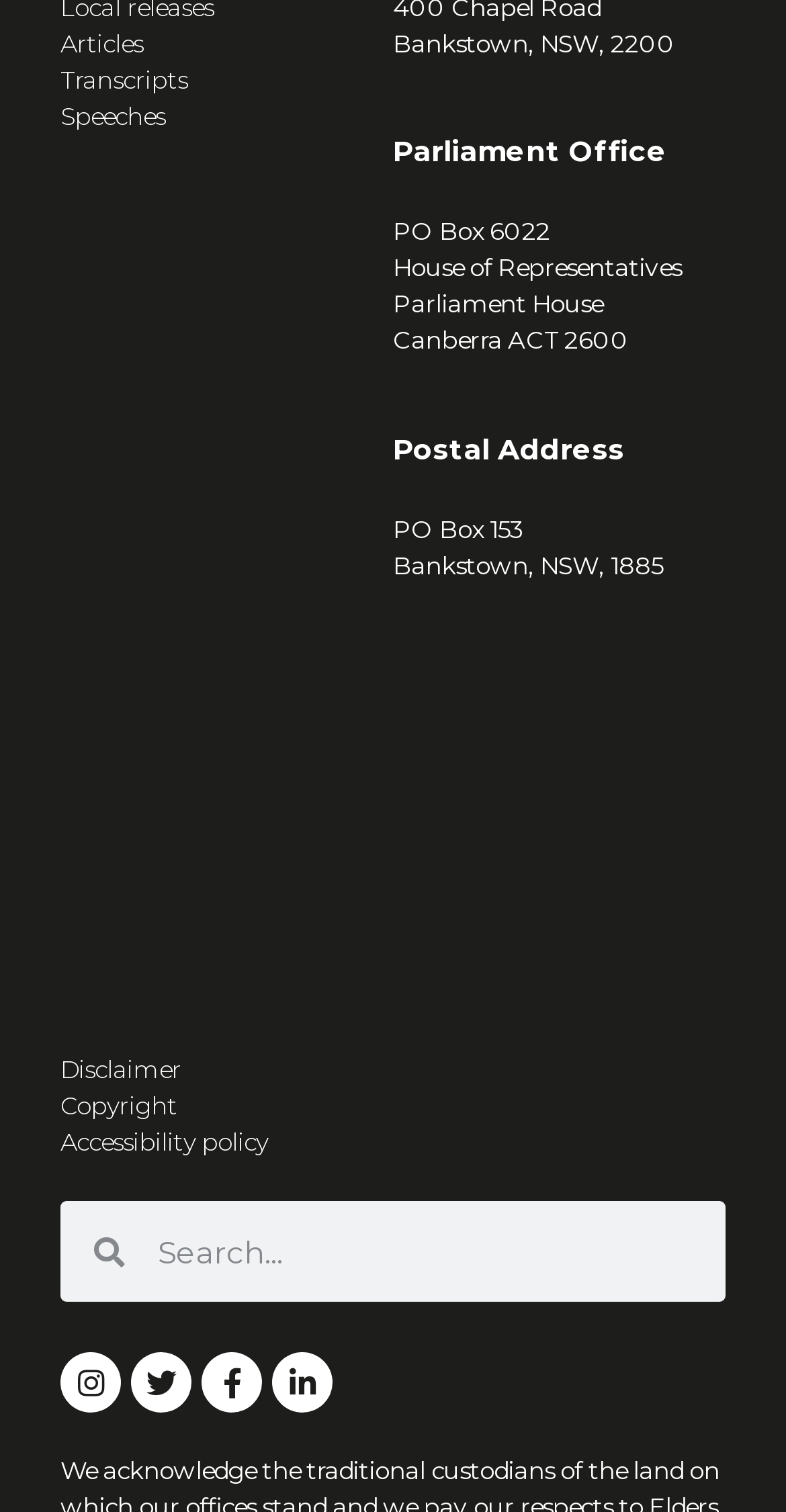Based on the visual content of the image, answer the question thoroughly: What is the location of the Parliament House?

I searched for the location of the Parliament House and found it in the middle section of the webpage, which is Canberra ACT 2600.